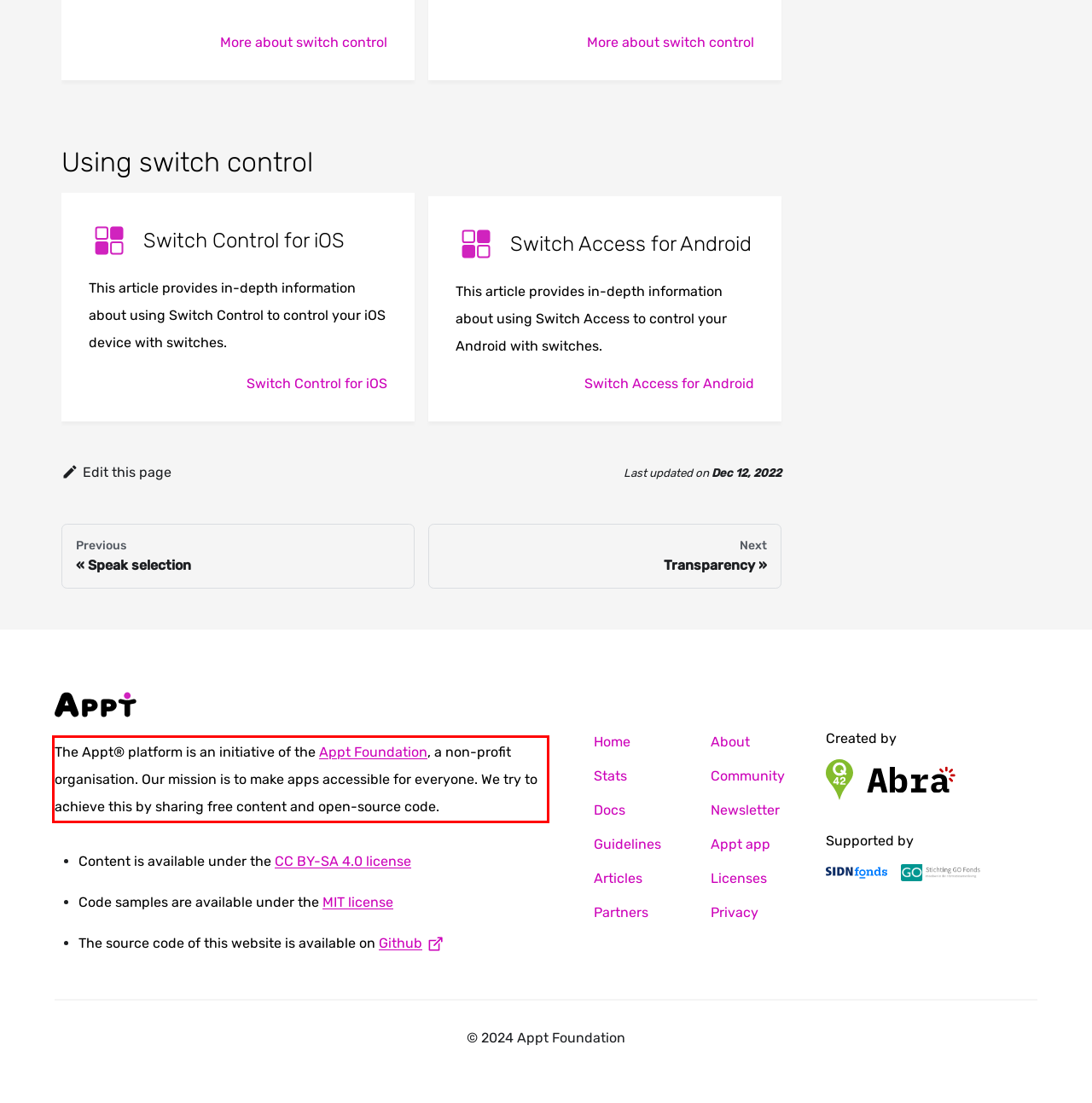Inspect the webpage screenshot that has a red bounding box and use OCR technology to read and display the text inside the red bounding box.

The Appt® platform is an initiative of the Appt Foundation, a non-profit organisation. Our mission is to make apps accessible for everyone. We try to achieve this by sharing free content and open-source code.